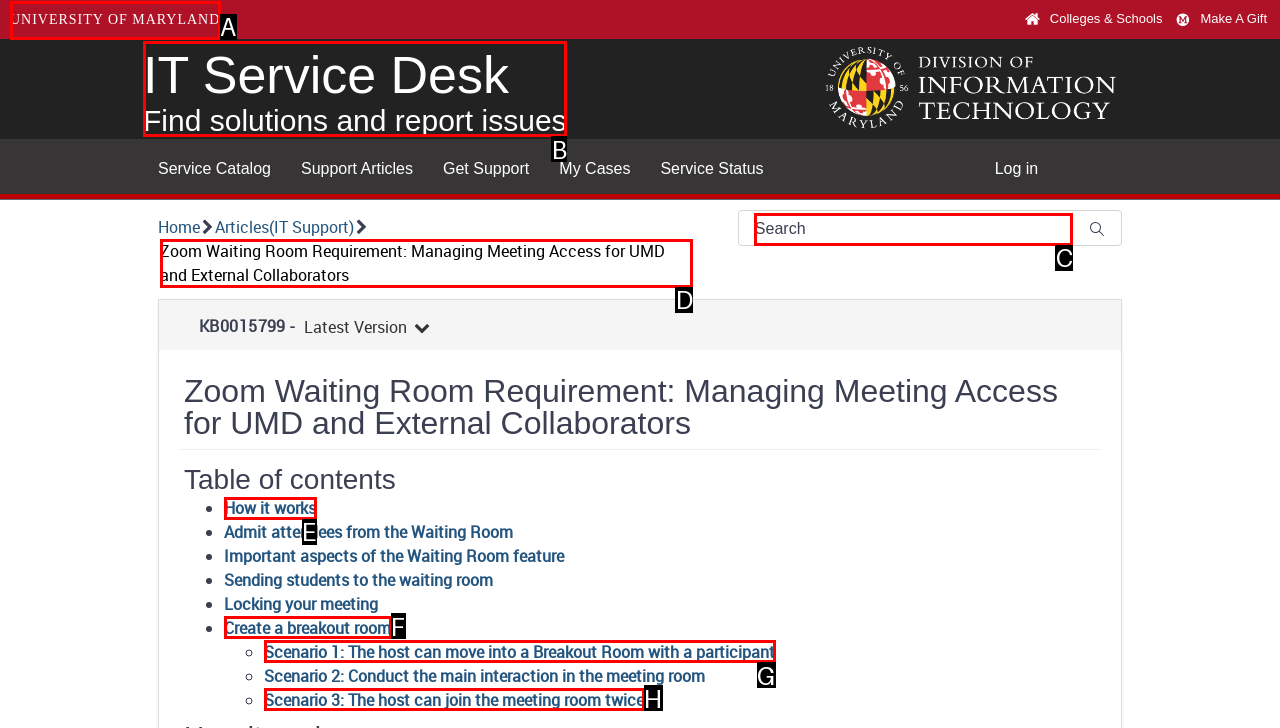Identify the letter of the option that should be selected to accomplish the following task: Read the article 'How it works'. Provide the letter directly.

E